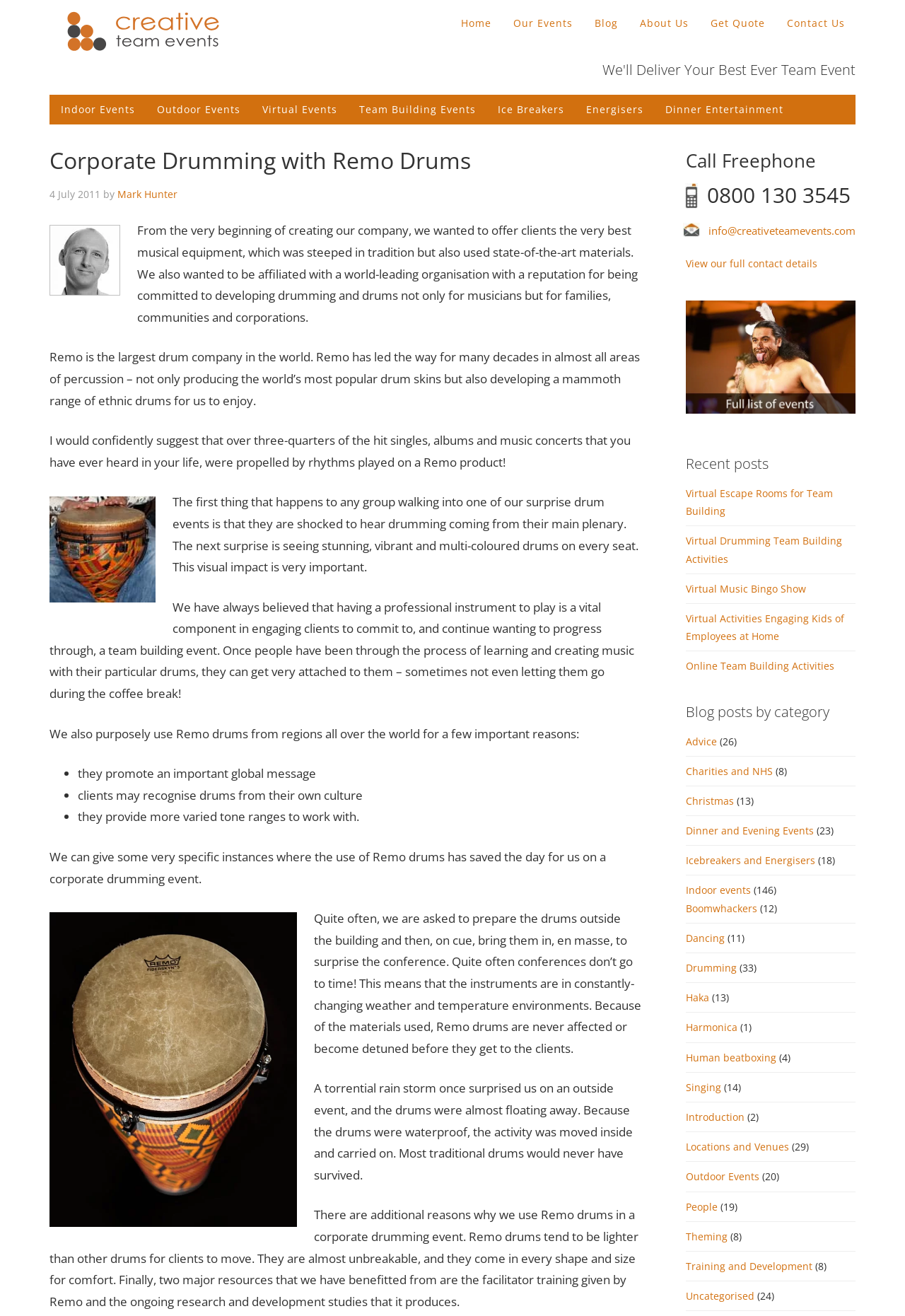Illustrate the webpage thoroughly, mentioning all important details.

This webpage is about Corporate Drumming with Remo Drums, a company that offers team building events and drumming activities. At the top of the page, there is a navigation menu with links to "Creative Team Events", "Home", "Our Events", "Blog", "About Us", "Get Quote", and "Contact Us". Below the navigation menu, there is a secondary navigation menu with links to "Indoor Events", "Outdoor Events", "Virtual Events", "Team Building Events", "Ice Breakers", "Energisers", and "Dinner Entertainment".

The main content of the page is divided into several sections. The first section has a heading "Corporate Drumming with Remo Drums" and features a photo of Mark Hunter, the founder of the company. Below the photo, there is a paragraph of text that explains the company's mission and values.

The next section has a heading "Why Remo Drums?" and features several paragraphs of text that explain the benefits of using Remo drums, including their durability, versatility, and global message. There are also several images of Remo drums and drumming activities throughout this section.

The following section has a heading "The Benefits of Remo Drums" and features a list of reasons why the company uses Remo drums, including their light weight, durability, and variety of shapes and sizes.

The page also features a section with a heading "Call Freephone" and includes a phone number and email address for contacting the company. There is also a section with a heading "Recent Posts" that lists several blog posts, including "Virtual Escape Rooms for Team Building" and "Online Team Building Activities".

Finally, there is a section with a heading "Blog Posts by Category" that lists several categories, including "Advice", "Charities and NHS", "Christmas", and "Dinner and Evening Events", each with a number of posts in parentheses.